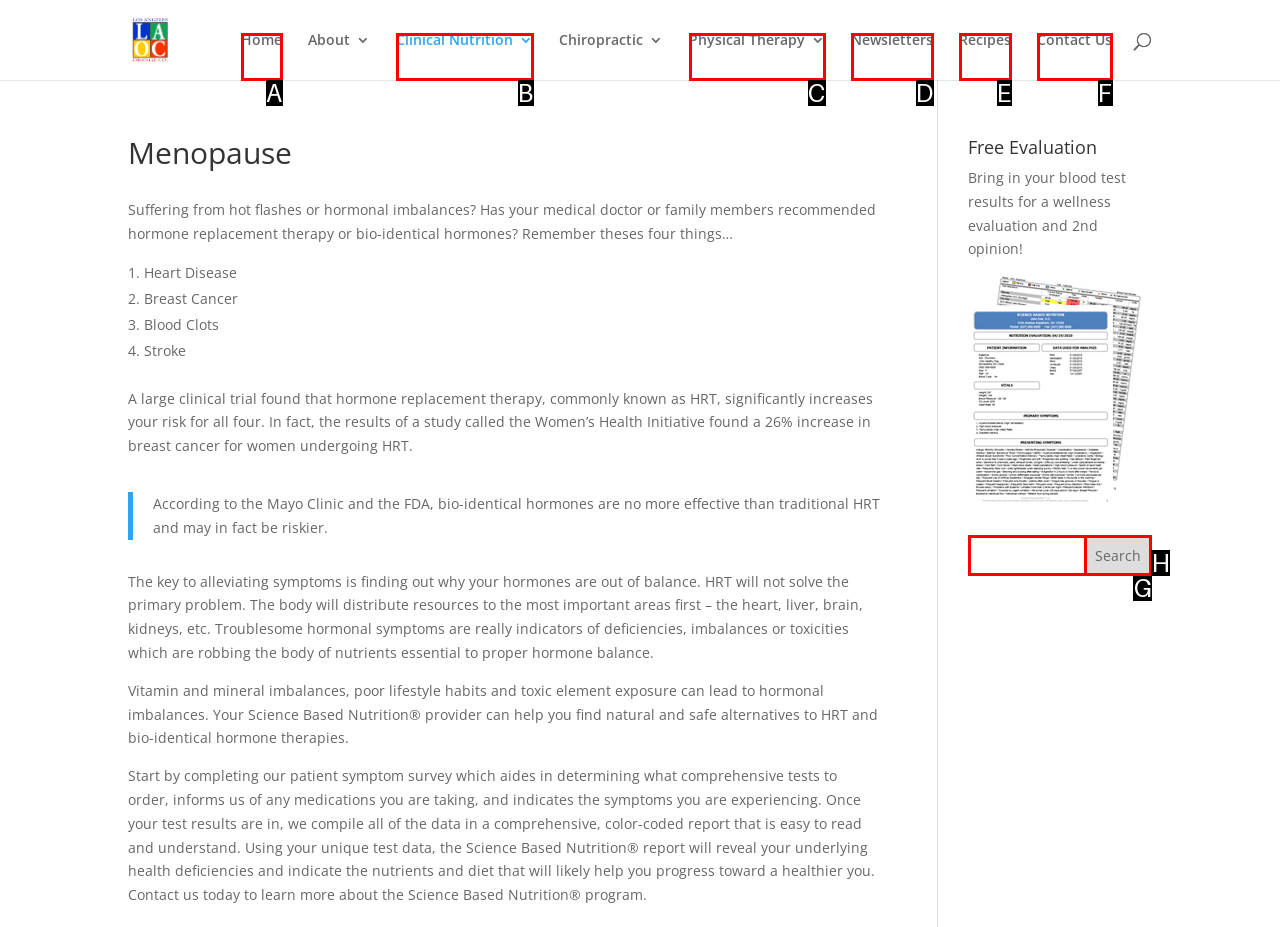Which HTML element matches the description: Physical Therapy?
Reply with the letter of the correct choice.

C